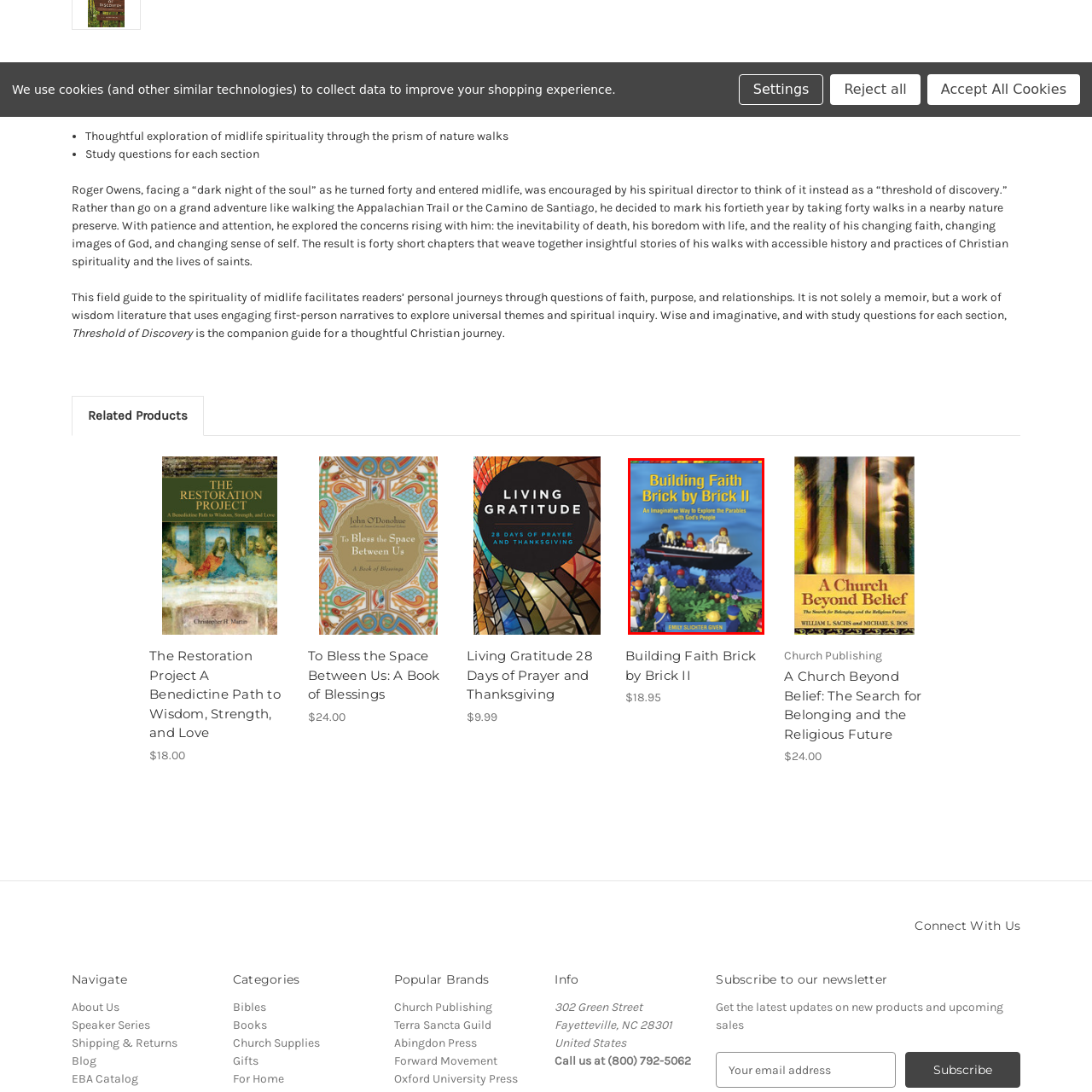Generate a comprehensive caption for the image section marked by the red box.

The image features the cover of the book titled "Building Faith Brick by Brick II," authored by Emily Slighter Given. The cover art creatively uses LEGO figures to illustrate Biblical parables, showcasing a vibrant scene with a boat surrounded by colorful characters on a land and water setting. The book promotes an imaginative approach to exploring faith and spirituality through engaging narratives, suitable for readers seeking to connect deeper with the teachings of Christianity. The striking blue background and bright lettering capture attention, making this an appealing resource for educators, families, and anyone interested in enriching their understanding of scripture.